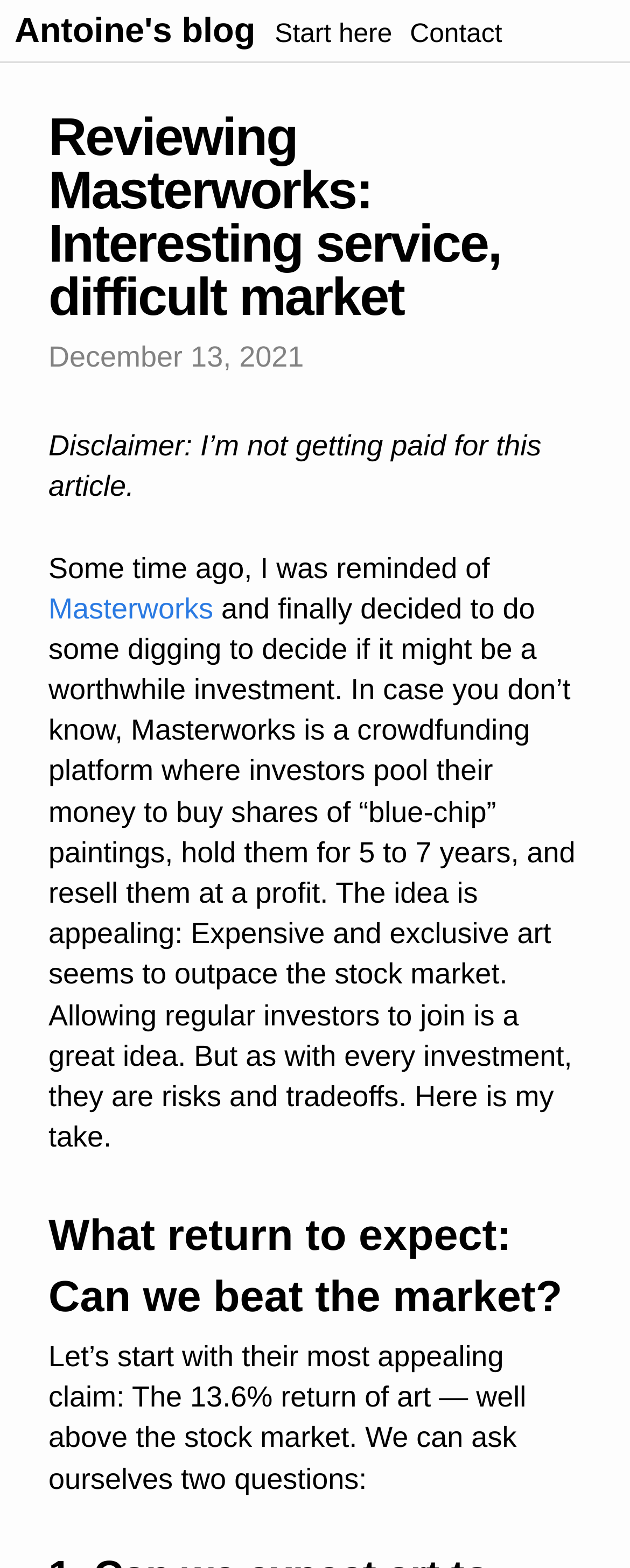Create an elaborate caption for the webpage.

The webpage is a blog post titled "Reviewing Masterworks: Interesting service, difficult market" on Antoine's blog. At the top, there are three links: "Antoine's blog" on the left, "Start here" in the middle, and "Contact" on the right. Below these links, there is a header section that spans the entire width of the page, containing the title of the blog post and the date "December 13, 2021" on the left side.

The main content of the blog post starts with a disclaimer stating that the author is not getting paid for the article. The text then introduces the topic of Masterworks, a crowdfunding platform for investing in "blue-chip" paintings. The author explains the concept of Masterworks and its potential appeal, but also mentions that there are risks and tradeoffs involved.

Further down, there is a section with the heading "What return to expect: Can we beat the market?" which discusses the potential returns on investment in Masterworks. The text raises questions about the claimed 13.6% return of art and invites the reader to consider the implications.

Throughout the page, there are no images, but there are several links, including one to Masterworks. The text is organized into paragraphs and sections with clear headings, making it easy to follow the author's discussion of Masterworks and its potential as an investment opportunity.